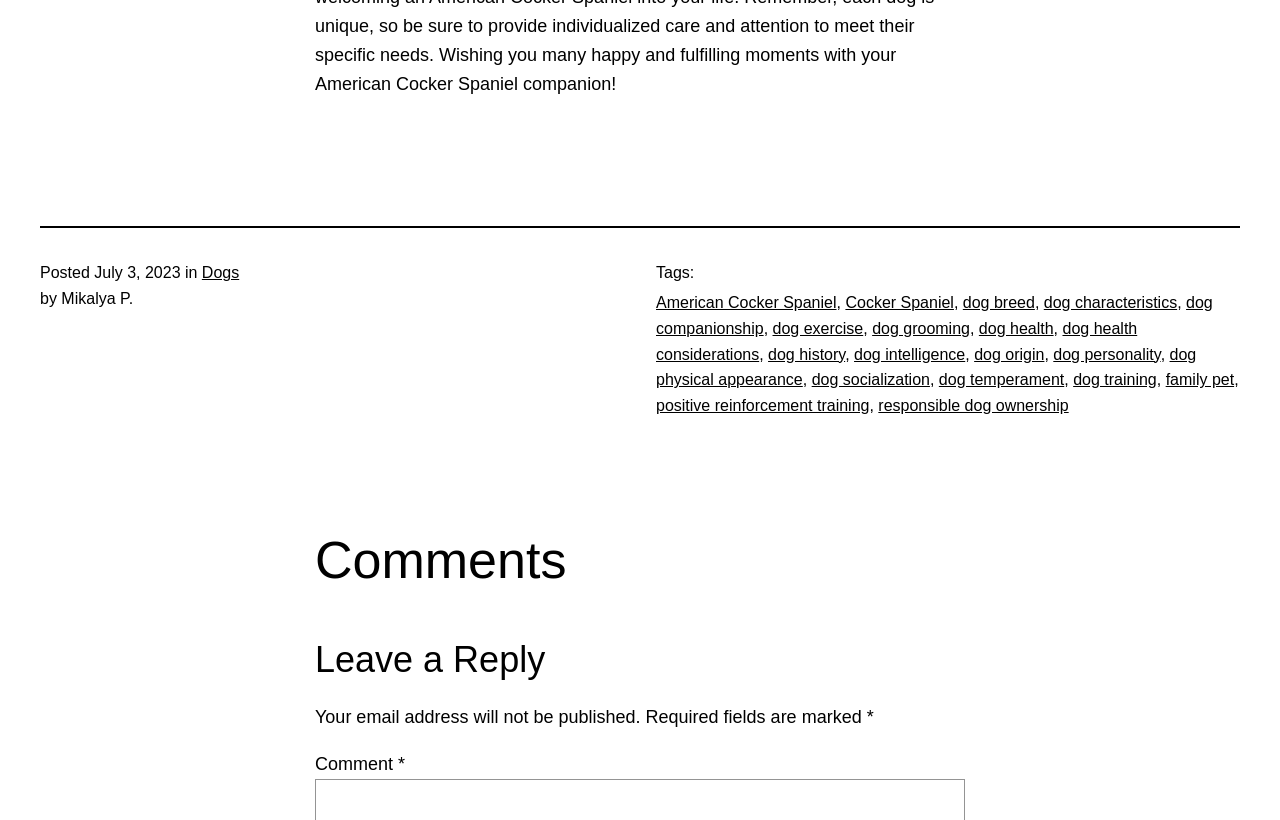Please identify the bounding box coordinates of the element that needs to be clicked to perform the following instruction: "Click on the 'Dogs' link".

[0.158, 0.322, 0.187, 0.343]